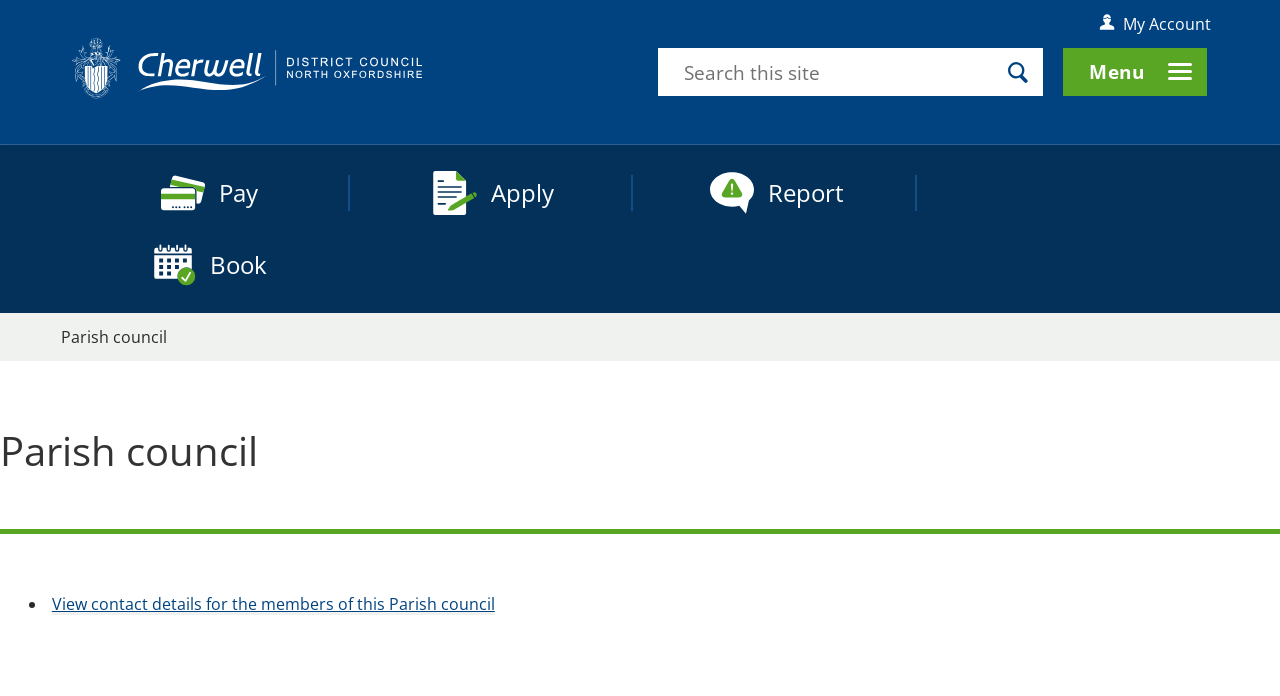Find the bounding box coordinates of the element I should click to carry out the following instruction: "Go to My Account".

[0.877, 0.017, 0.946, 0.052]